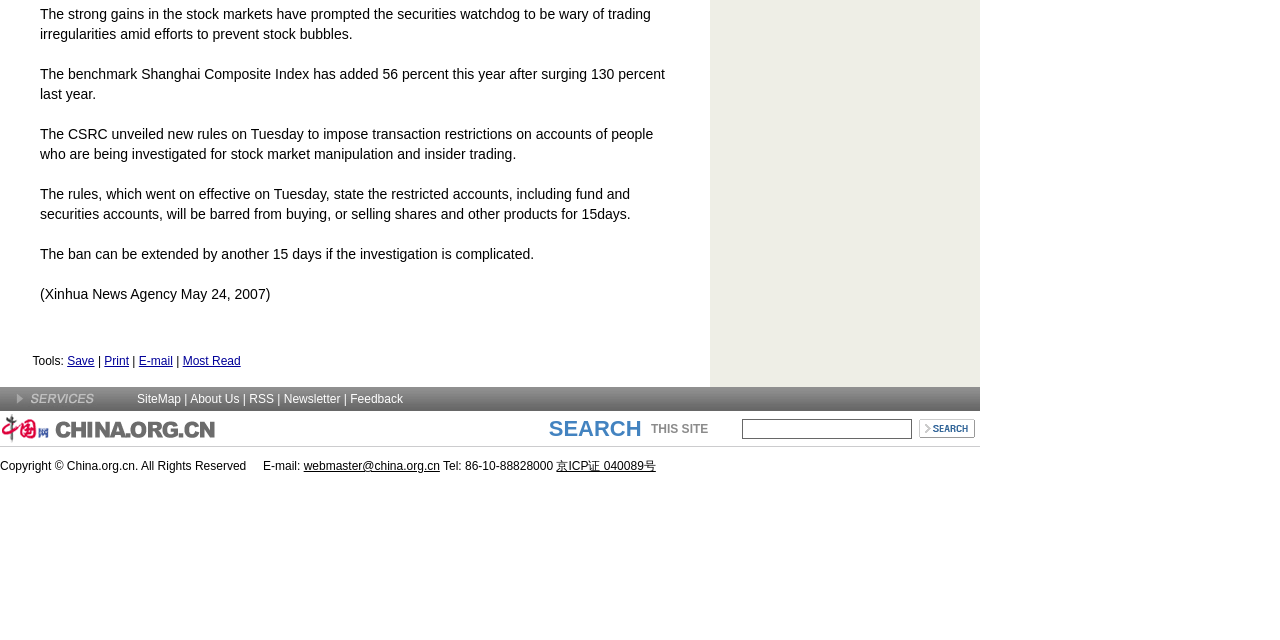Predict the bounding box of the UI element based on this description: "name="searchText"".

[0.58, 0.654, 0.713, 0.685]